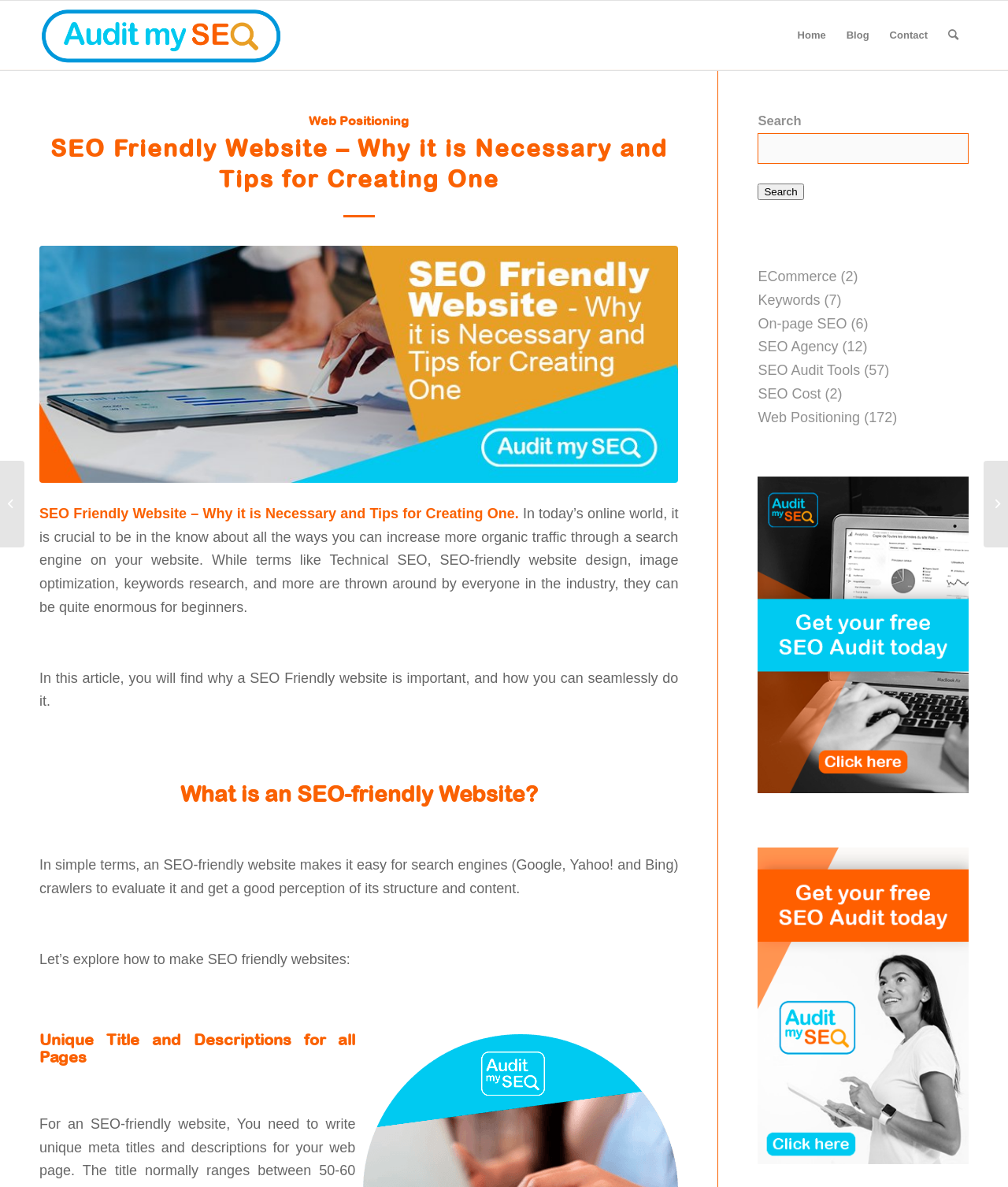Identify the bounding box coordinates of the element that should be clicked to fulfill this task: "Click on 'Audit My SEO'". The coordinates should be provided as four float numbers between 0 and 1, i.e., [left, top, right, bottom].

[0.039, 0.001, 0.281, 0.059]